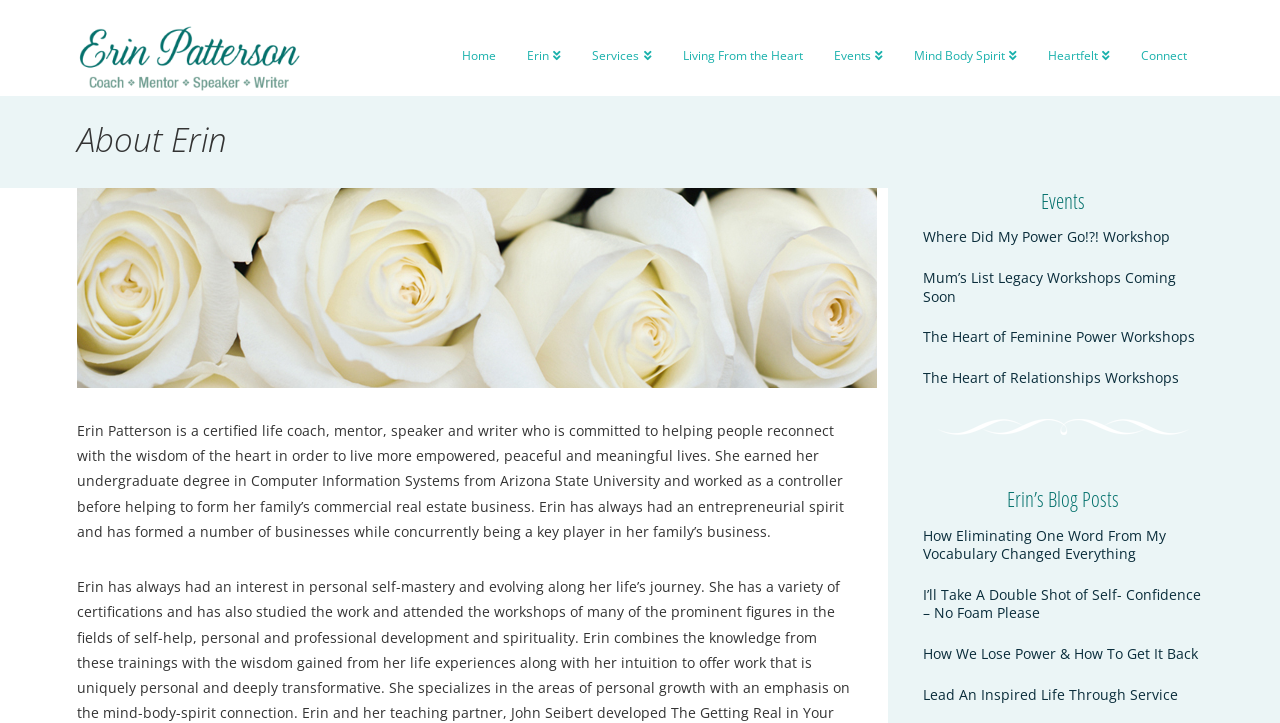What is the name of the section that lists Erin's blog posts?
Please provide a single word or phrase based on the screenshot.

Erin’s Blog Posts